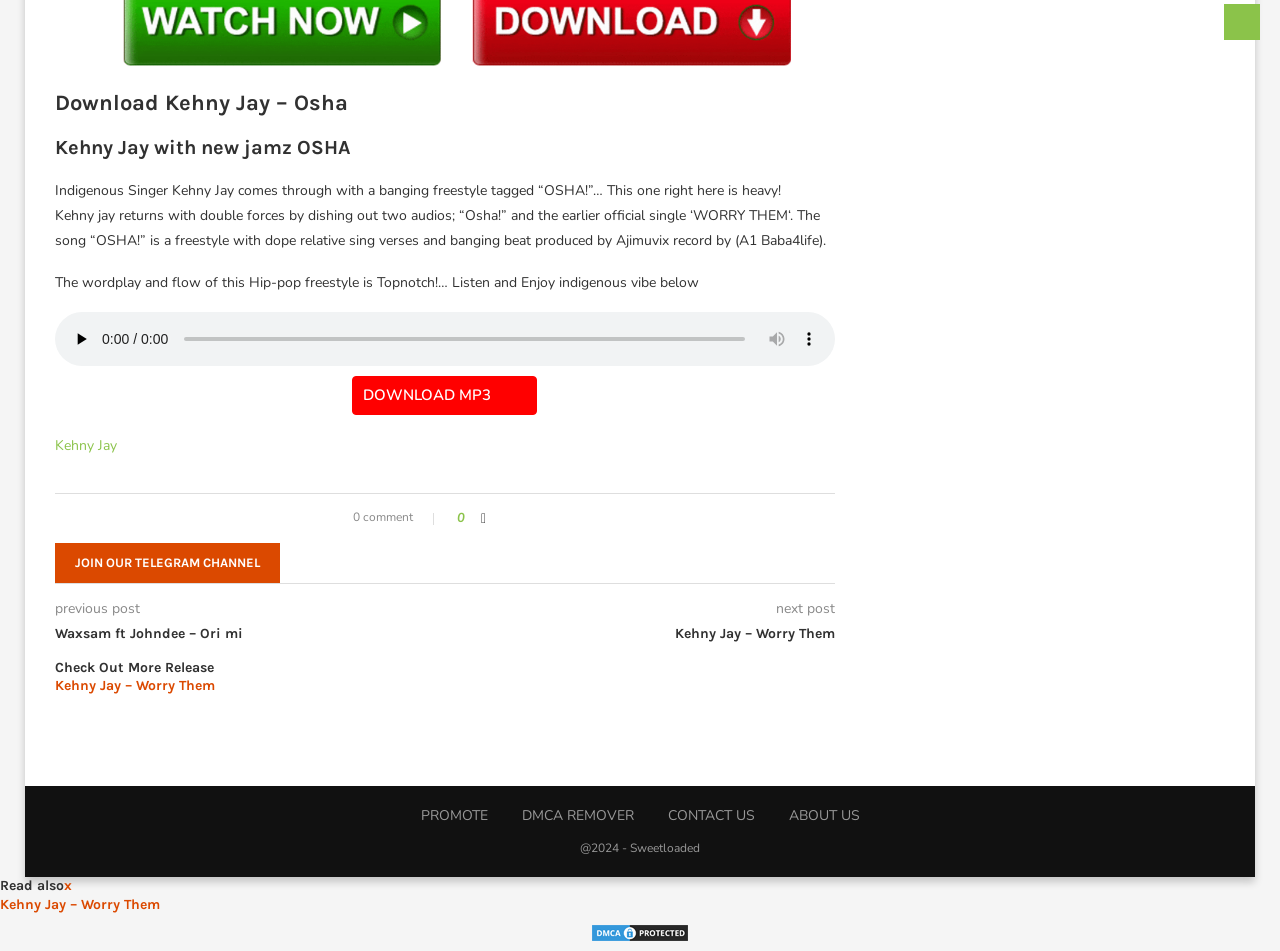Find the bounding box coordinates of the clickable element required to execute the following instruction: "Join our Telegram channel". Provide the coordinates as four float numbers between 0 and 1, i.e., [left, top, right, bottom].

[0.043, 0.571, 0.219, 0.613]